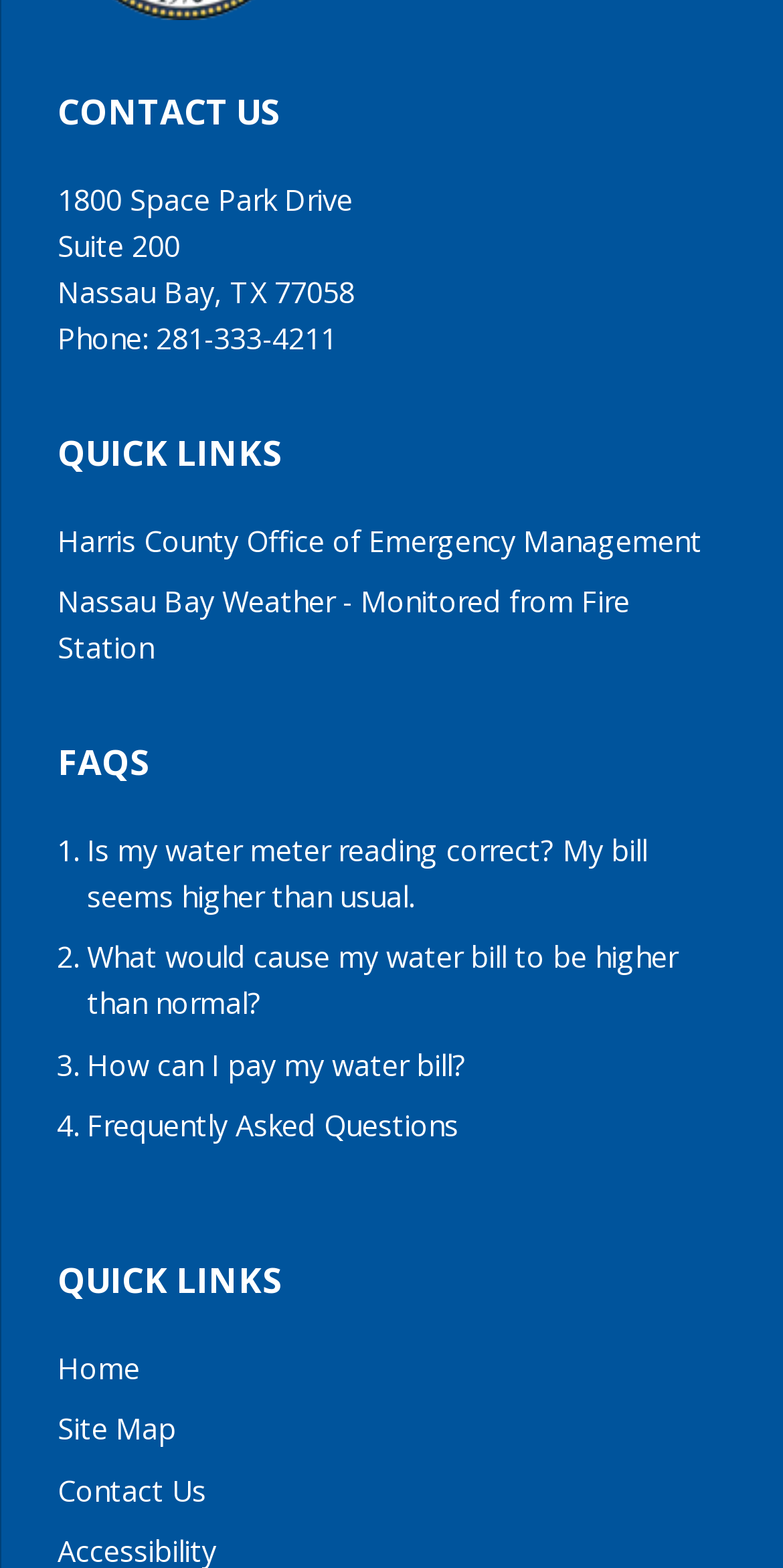Respond to the question below with a concise word or phrase:
What is the address of the contact us page?

1800 Space Park Drive